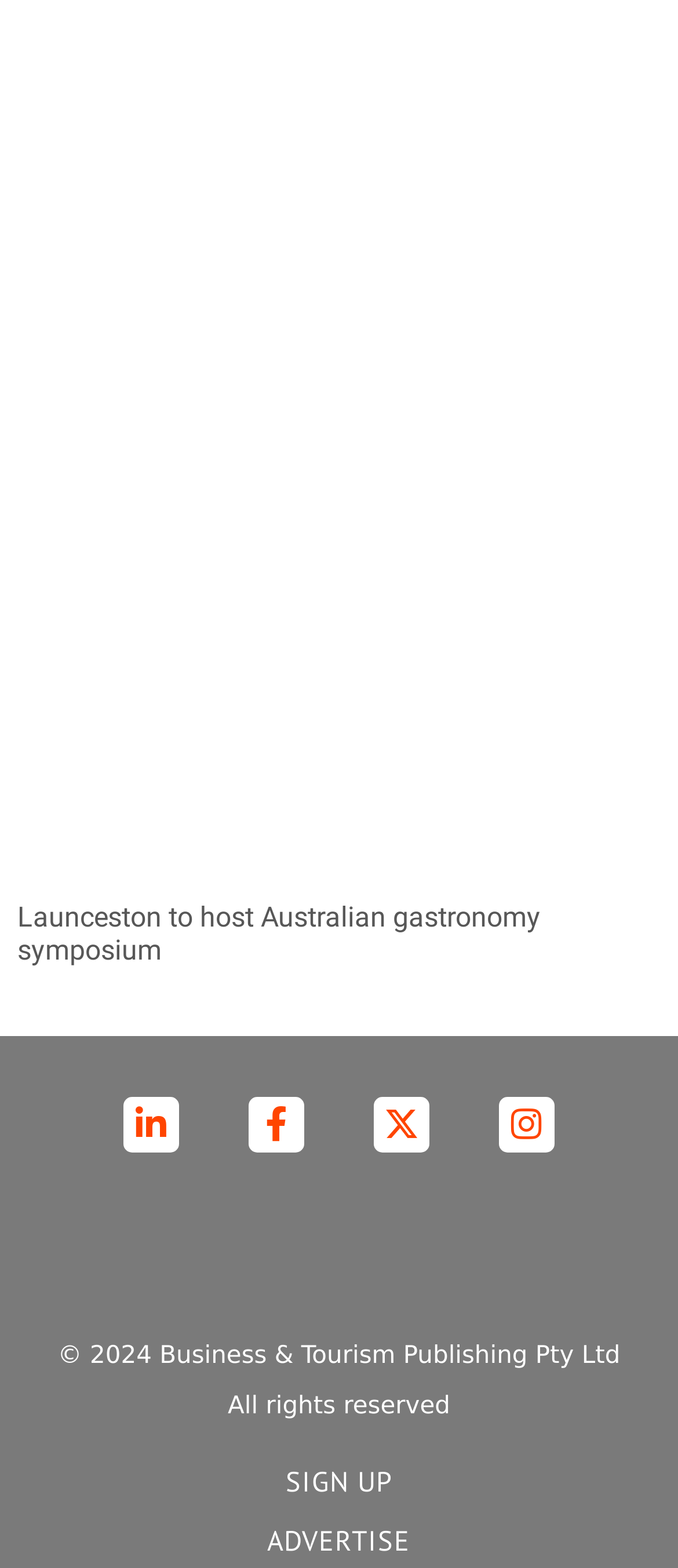Please identify the coordinates of the bounding box that should be clicked to fulfill this instruction: "Advertise on the website".

[0.077, 0.968, 0.923, 0.995]